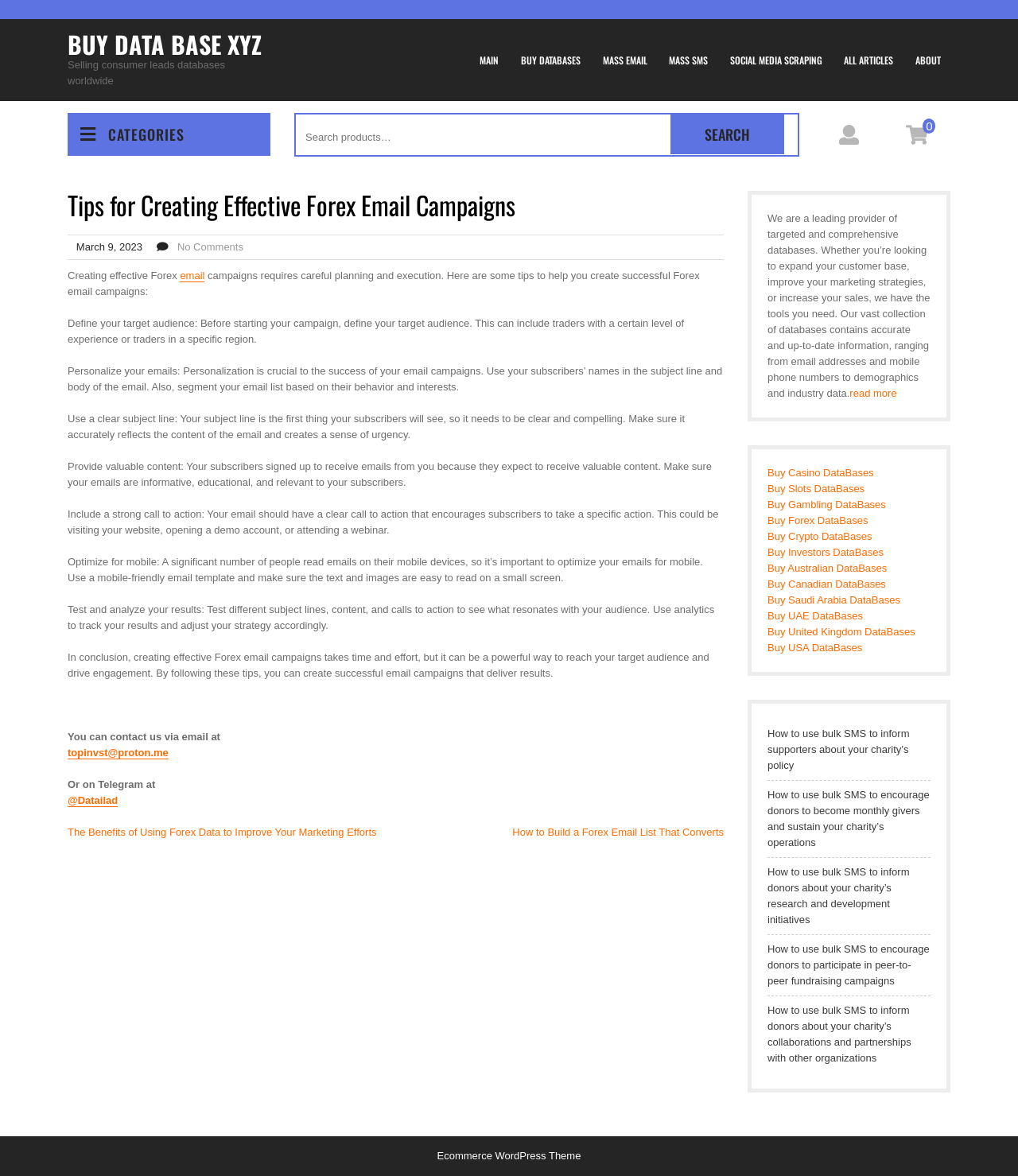How many navigation links are there in the top menu?
Please provide a single word or phrase as your answer based on the image.

7